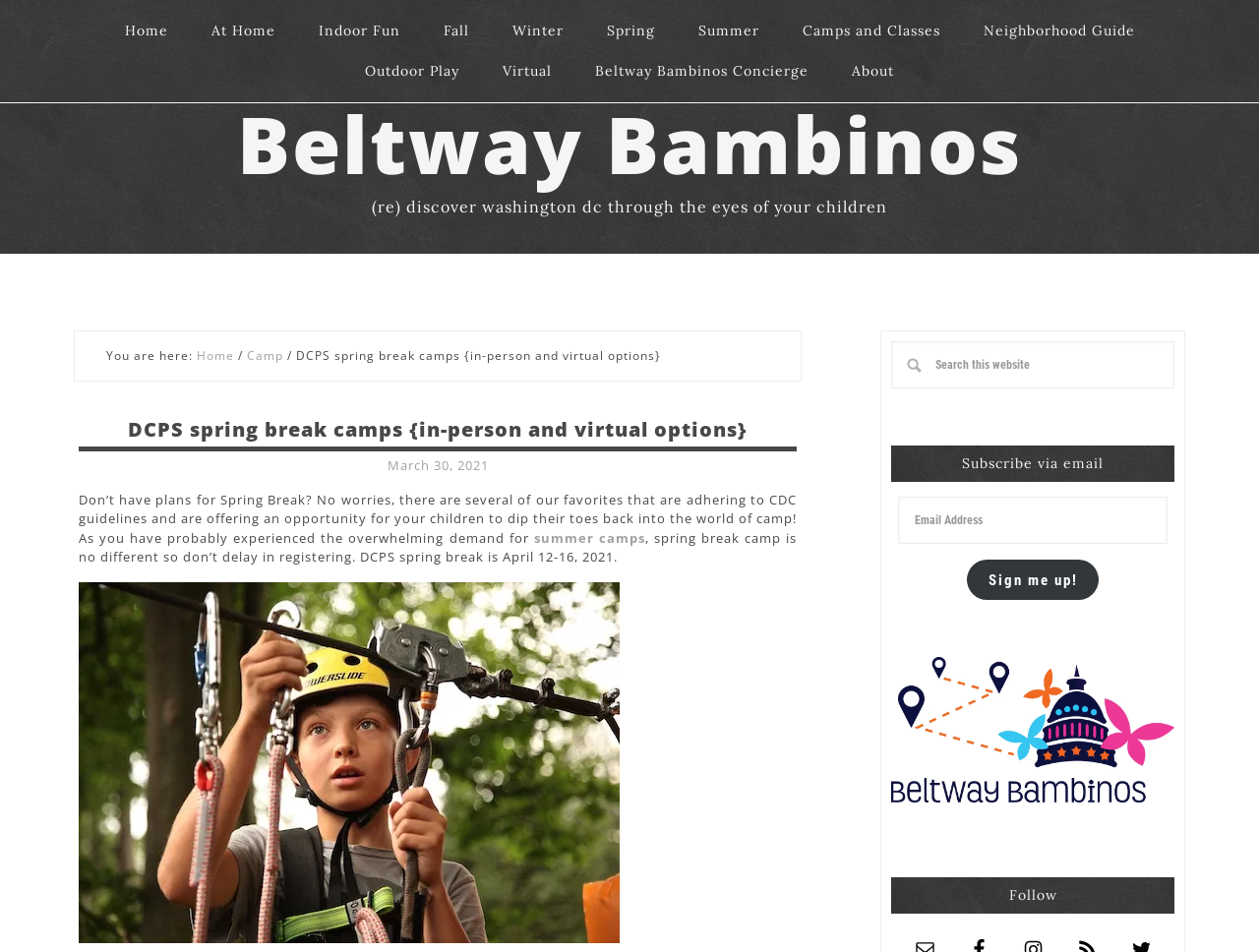How many social media links are there in the 'Follow' section?
Give a thorough and detailed response to the question.

The 'Follow' section is located at the bottom of the webpage, but it does not specify the number of social media links. It only says 'Follow'.